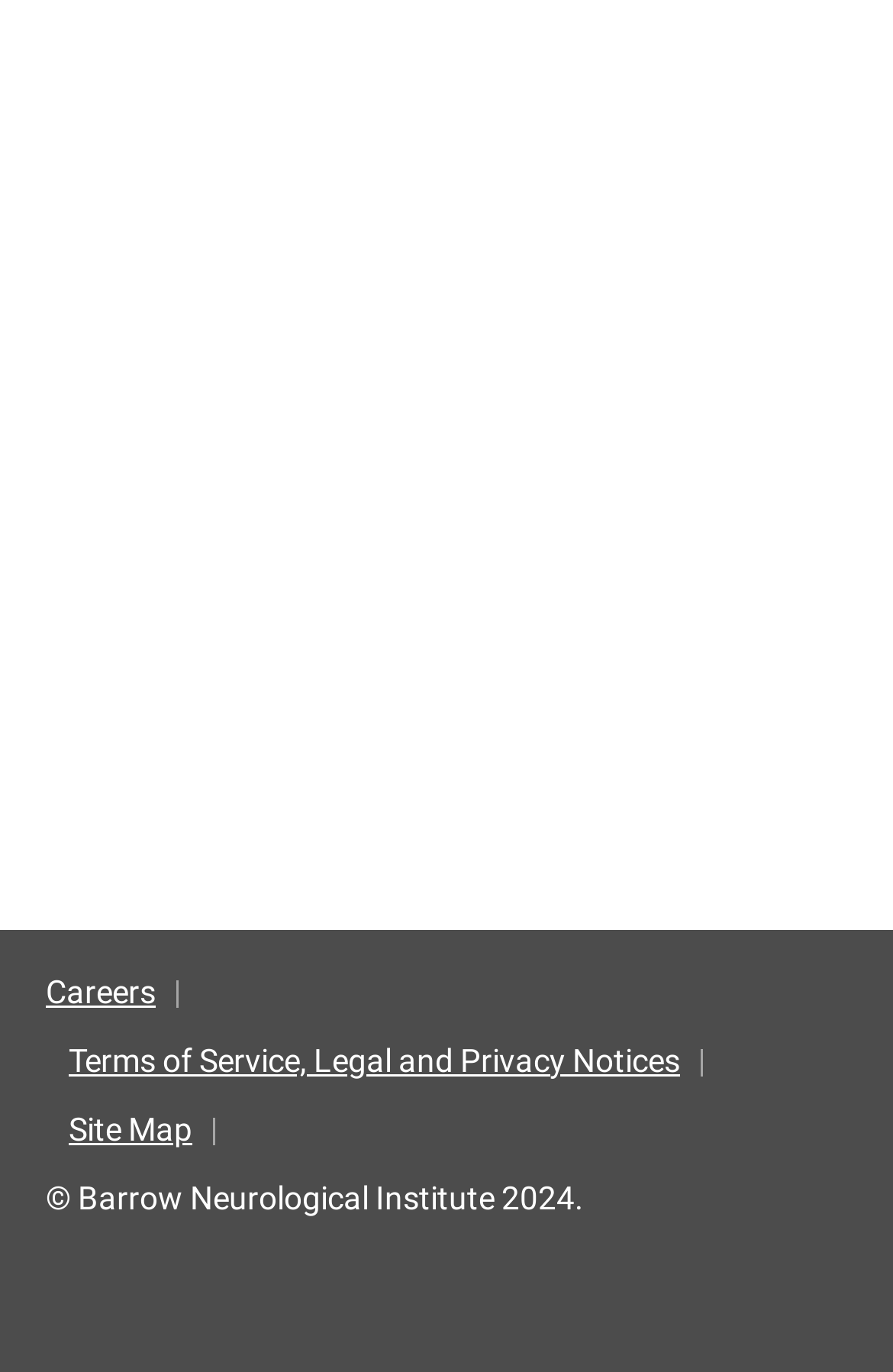Please locate the bounding box coordinates of the element that needs to be clicked to achieve the following instruction: "read recent posts". The coordinates should be four float numbers between 0 and 1, i.e., [left, top, right, bottom].

None